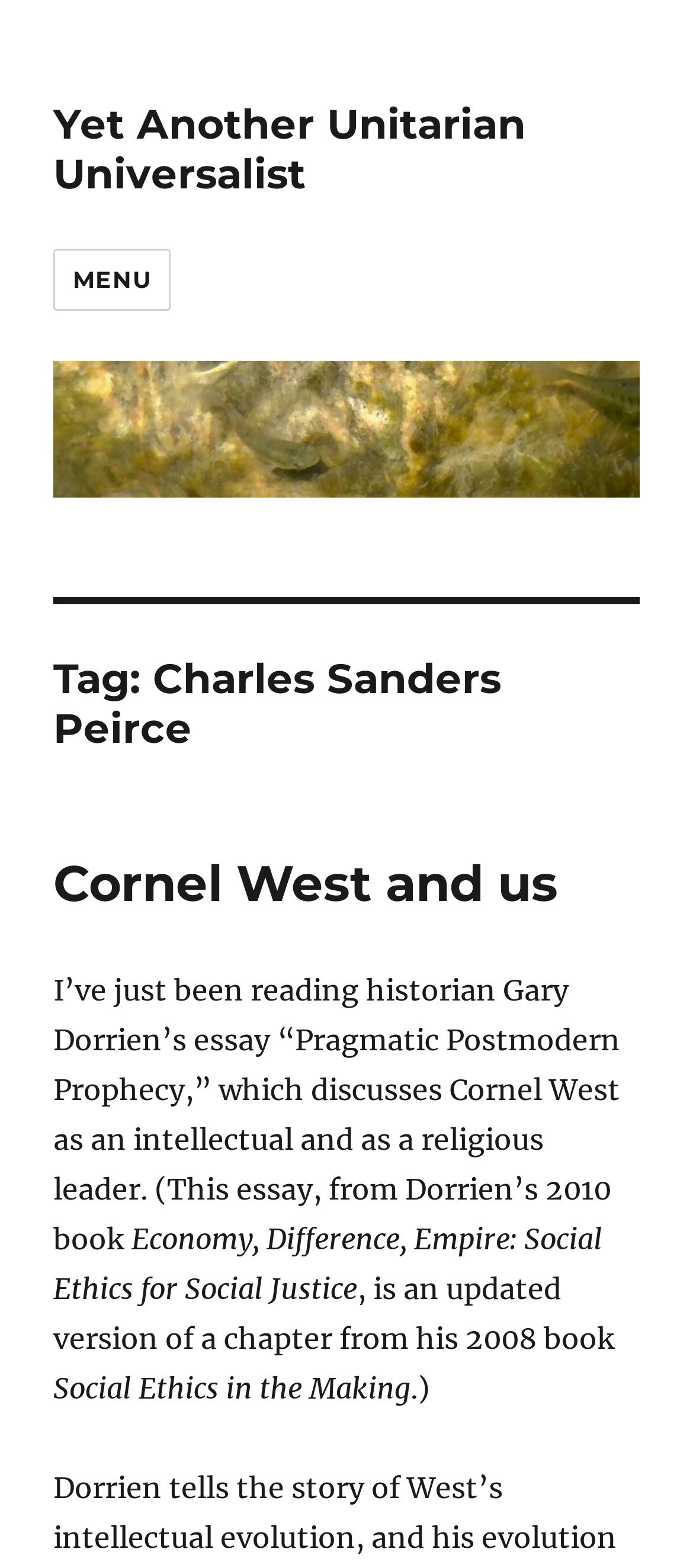What is the topic of the essay 'Pragmatic Postmodern Prophecy'?
Using the visual information, reply with a single word or short phrase.

Cornel West